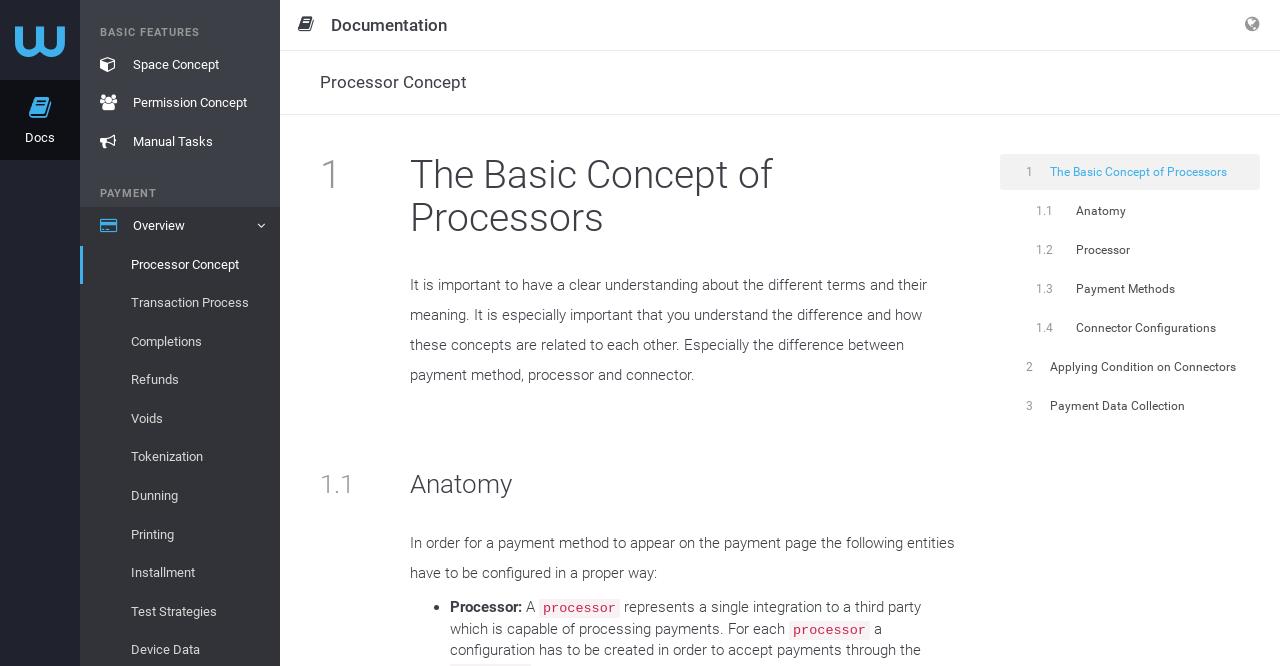Provide the bounding box coordinates for the area that should be clicked to complete the instruction: "Go to the 'JewishGen Home Page'".

None